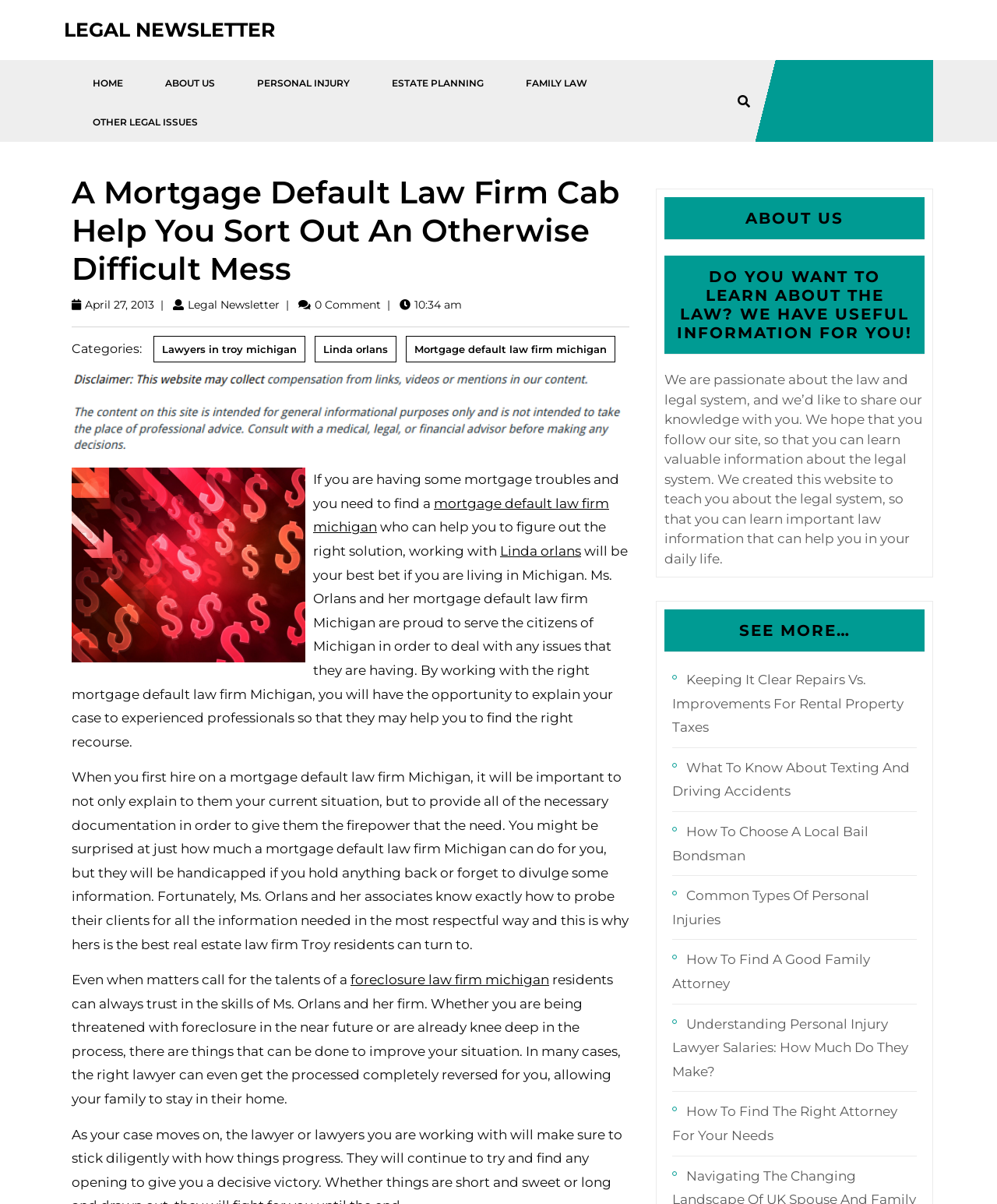What is the purpose of the website?
From the details in the image, answer the question comprehensively.

The purpose of the website is to educate individuals about the law, as stated in the ABOUT US section, which mentions that the website aims to share knowledge about the legal system and provide valuable information about the law.